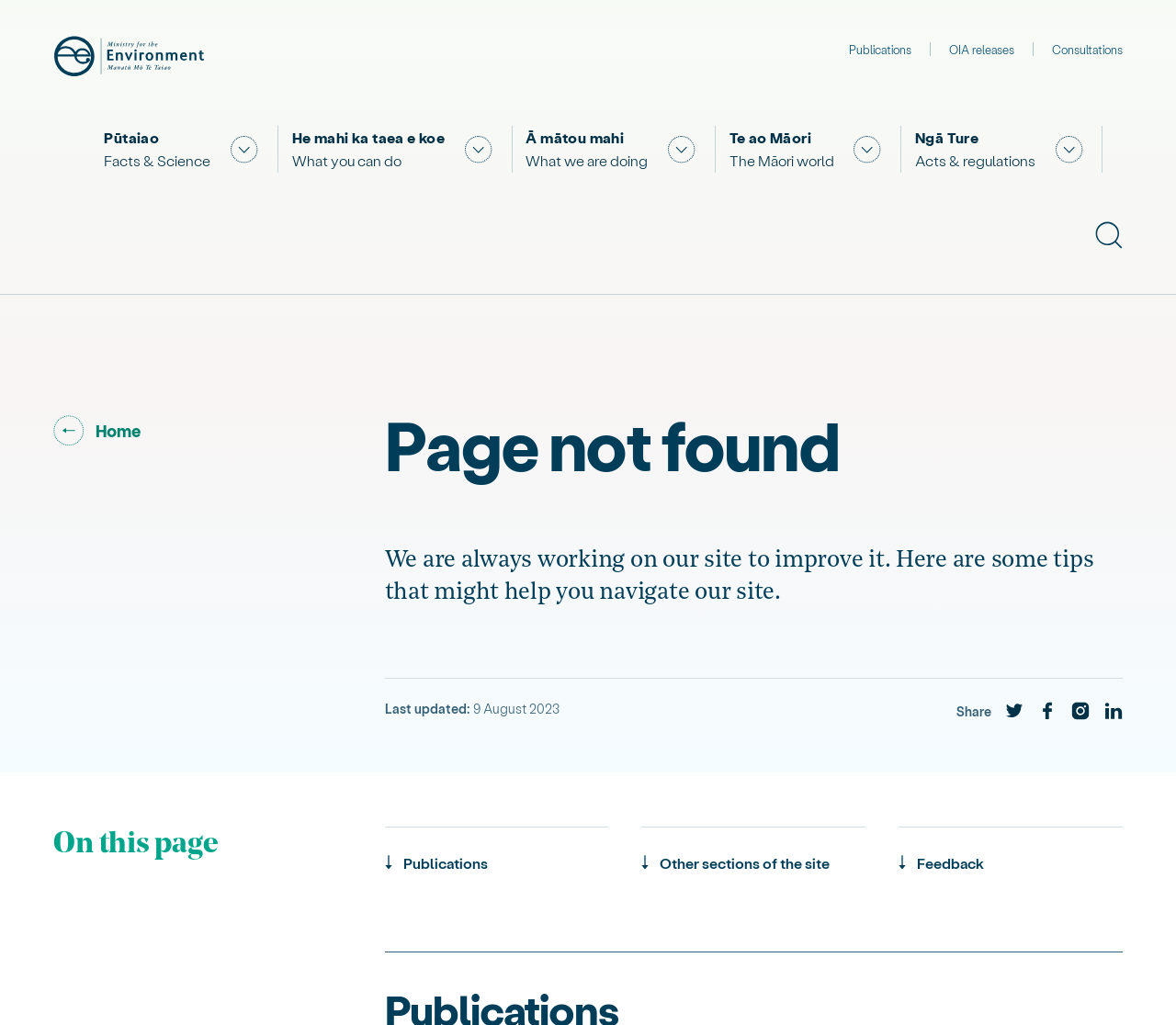Kindly respond to the following question with a single word or a brief phrase: 
What is the purpose of the page?

Error page